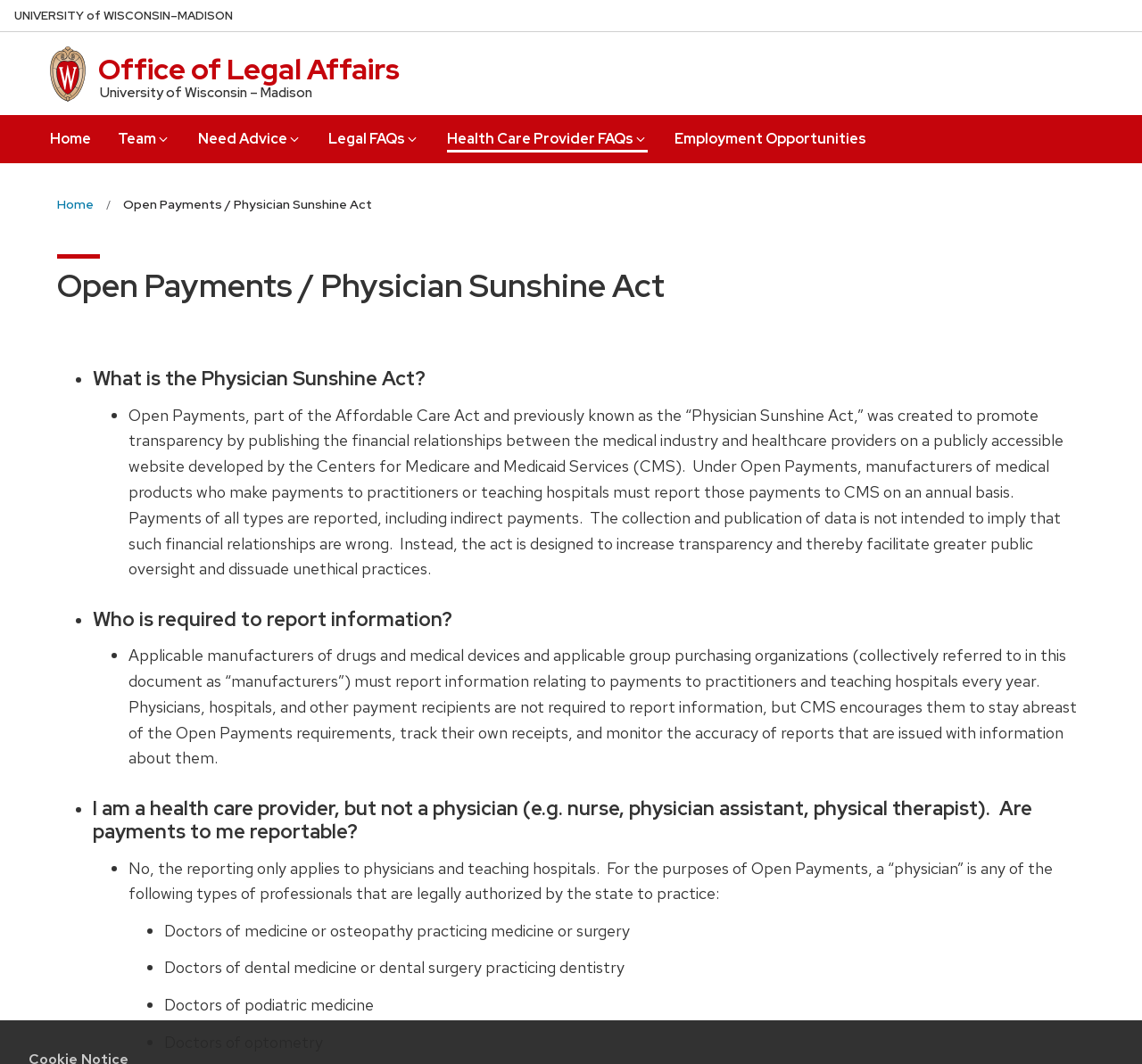Who is required to report information under Open Payments?
Provide a well-explained and detailed answer to the question.

The webpage states that applicable manufacturers of drugs and medical devices and applicable group purchasing organizations (collectively referred to as “manufacturers”) must report information relating to payments to practitioners and teaching hospitals every year.